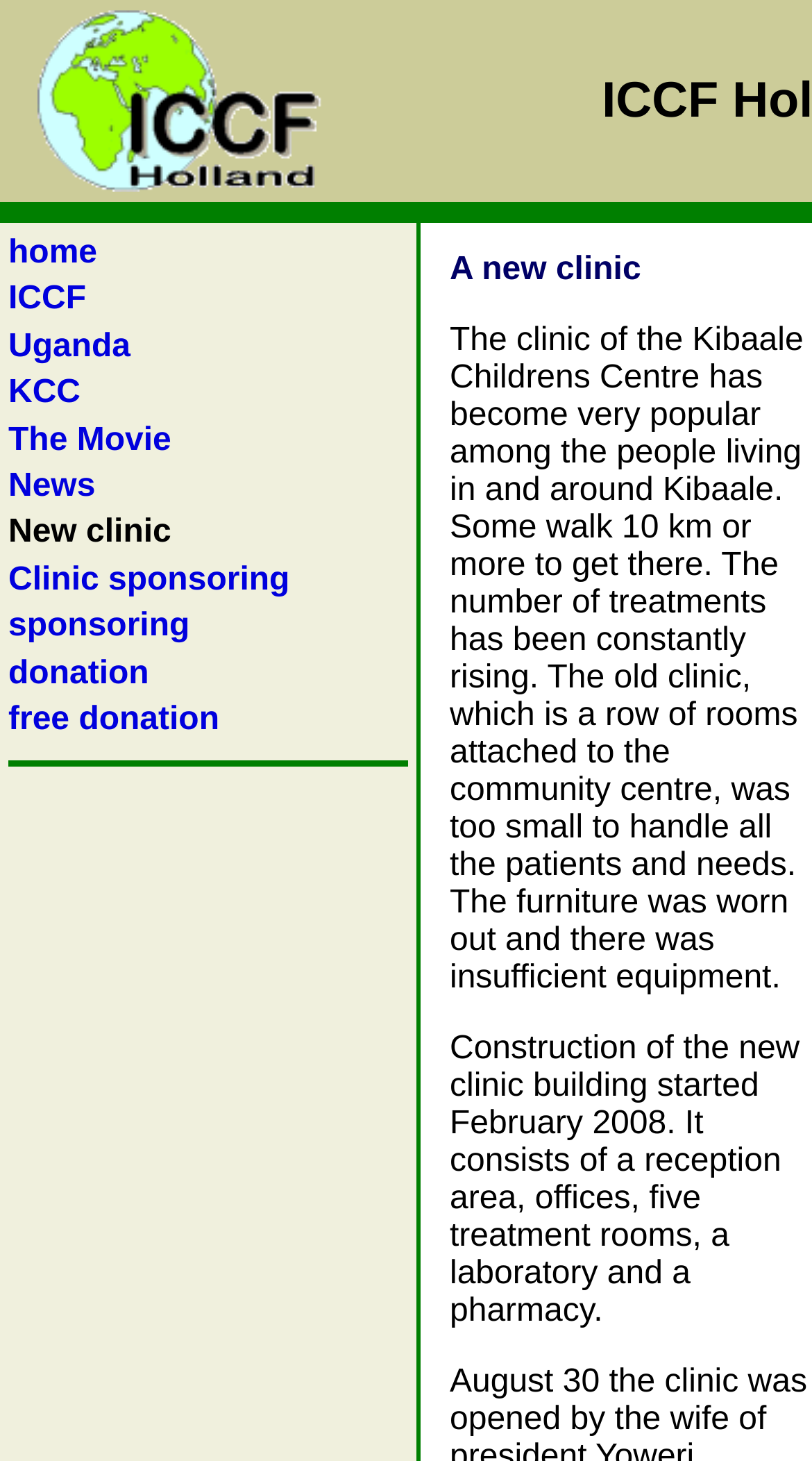Generate a thorough caption that explains the contents of the webpage.

The webpage is about ICCF Holland Clinic. At the top-left corner, there is a grid cell with some empty space. Next to it, on the top-left, is the ICCF logo, which is a clickable image. Below the logo, there is a table with a single row that spans across the page. 

In this row, there are multiple grid cells containing various links and text. On the top-left, there are links to 'home', 'ICCF', 'Uganda', 'KCC', 'The Movie', and 'News'. Following these links, there is a static text 'New clinic'. Then, there are more links to 'Clinic sponsoring', 'sponsoring', 'donation', and 'free donation'. 

Below these links and text, there is another table with two rows, each containing an empty grid cell. Finally, at the bottom-left, there is a static text with some empty space.